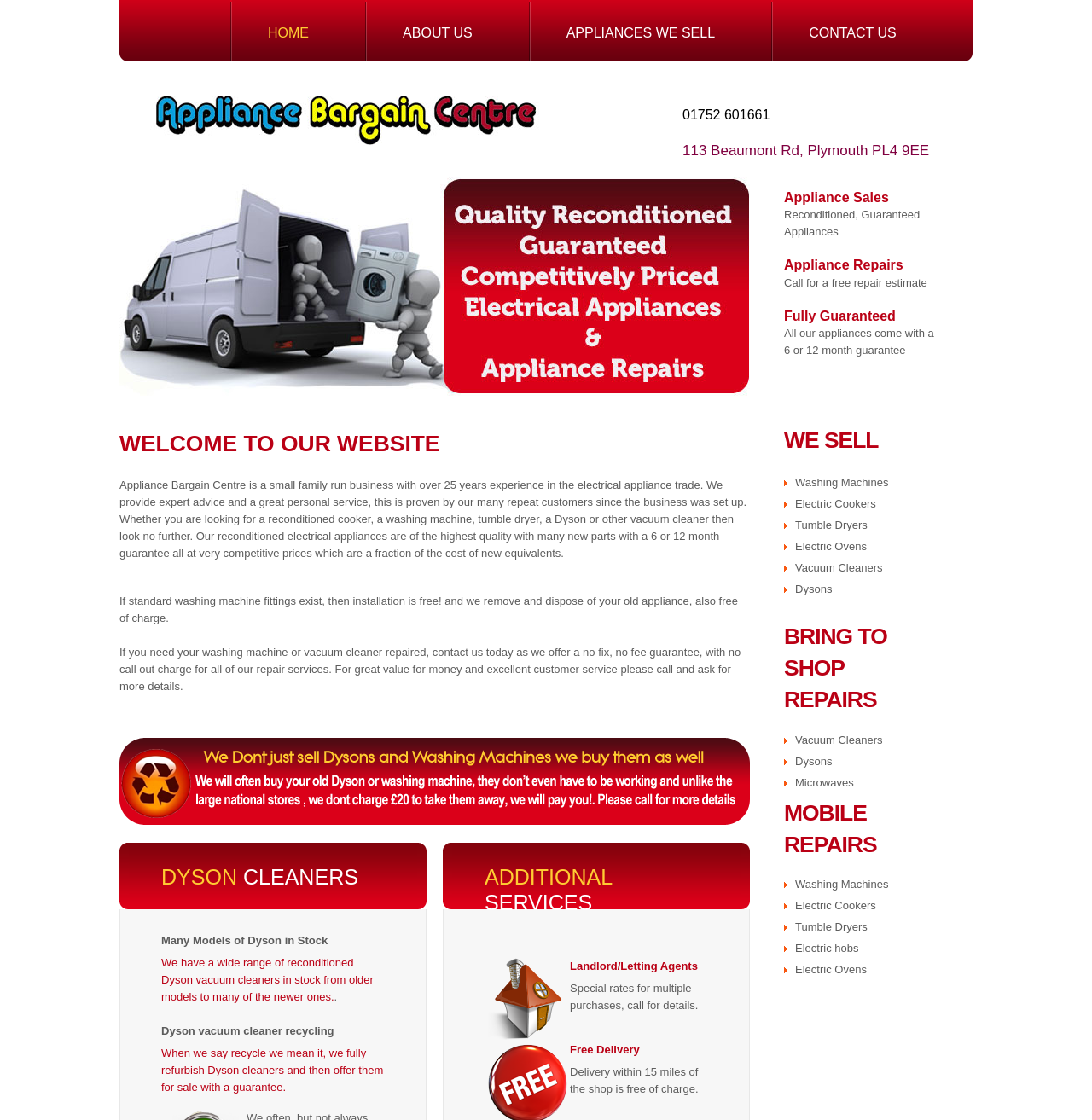Using the given description, provide the bounding box coordinates formatted as (top-left x, top-left y, bottom-right x, bottom-right y), with all values being floating point numbers between 0 and 1. Description: HOME

[0.245, 0.003, 0.283, 0.037]